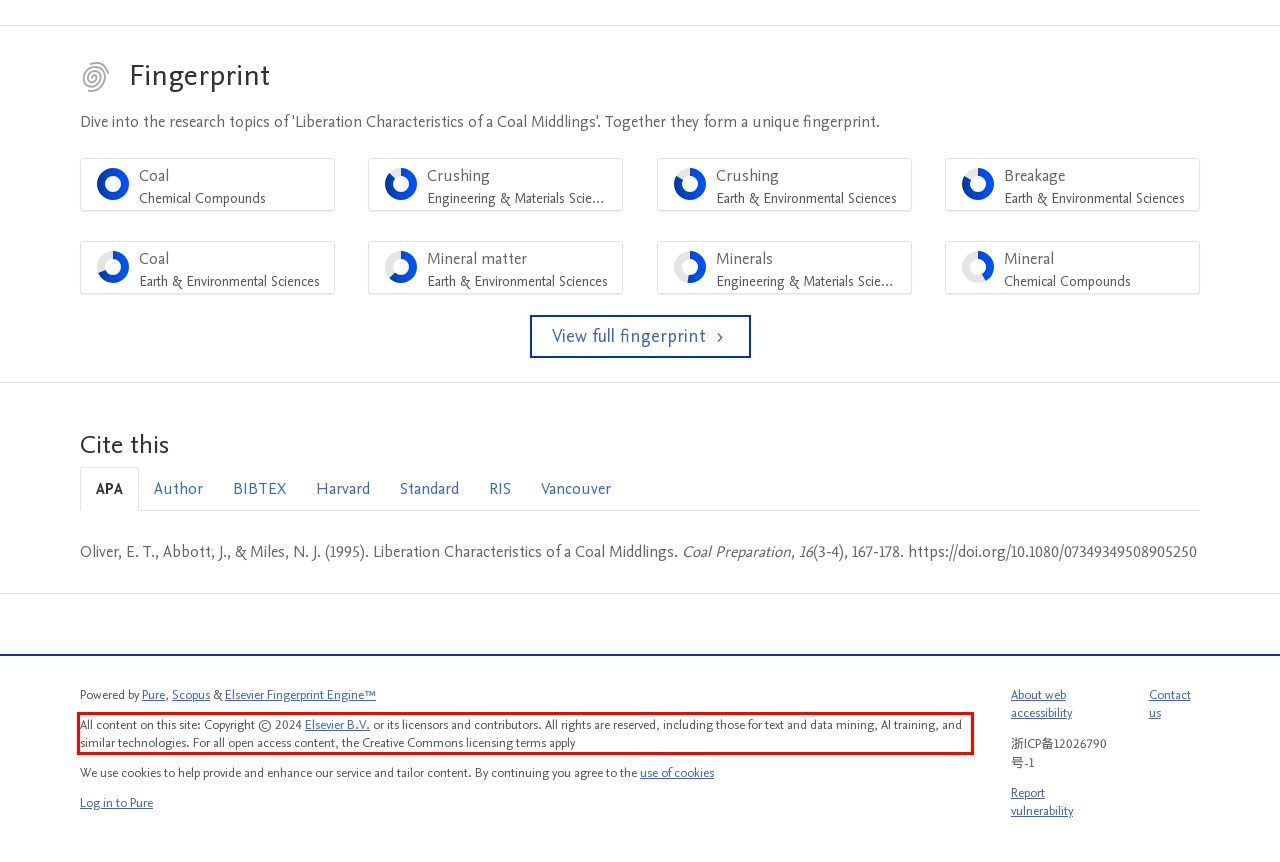You have a webpage screenshot with a red rectangle surrounding a UI element. Extract the text content from within this red bounding box.

All content on this site: Copyright © 2024 Elsevier B.V. or its licensors and contributors. All rights are reserved, including those for text and data mining, AI training, and similar technologies. For all open access content, the Creative Commons licensing terms apply